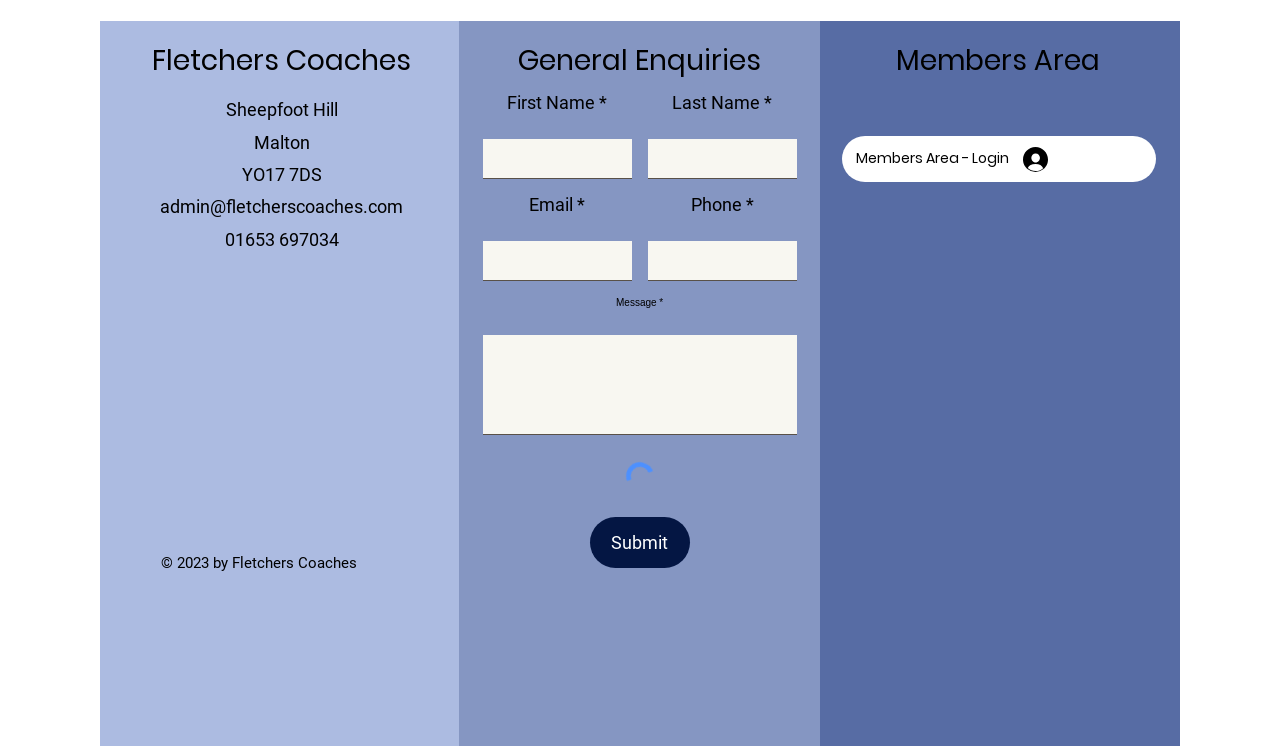Please predict the bounding box coordinates of the element's region where a click is necessary to complete the following instruction: "Login to Members Area". The coordinates should be represented by four float numbers between 0 and 1, i.e., [left, top, right, bottom].

[0.658, 0.189, 0.83, 0.238]